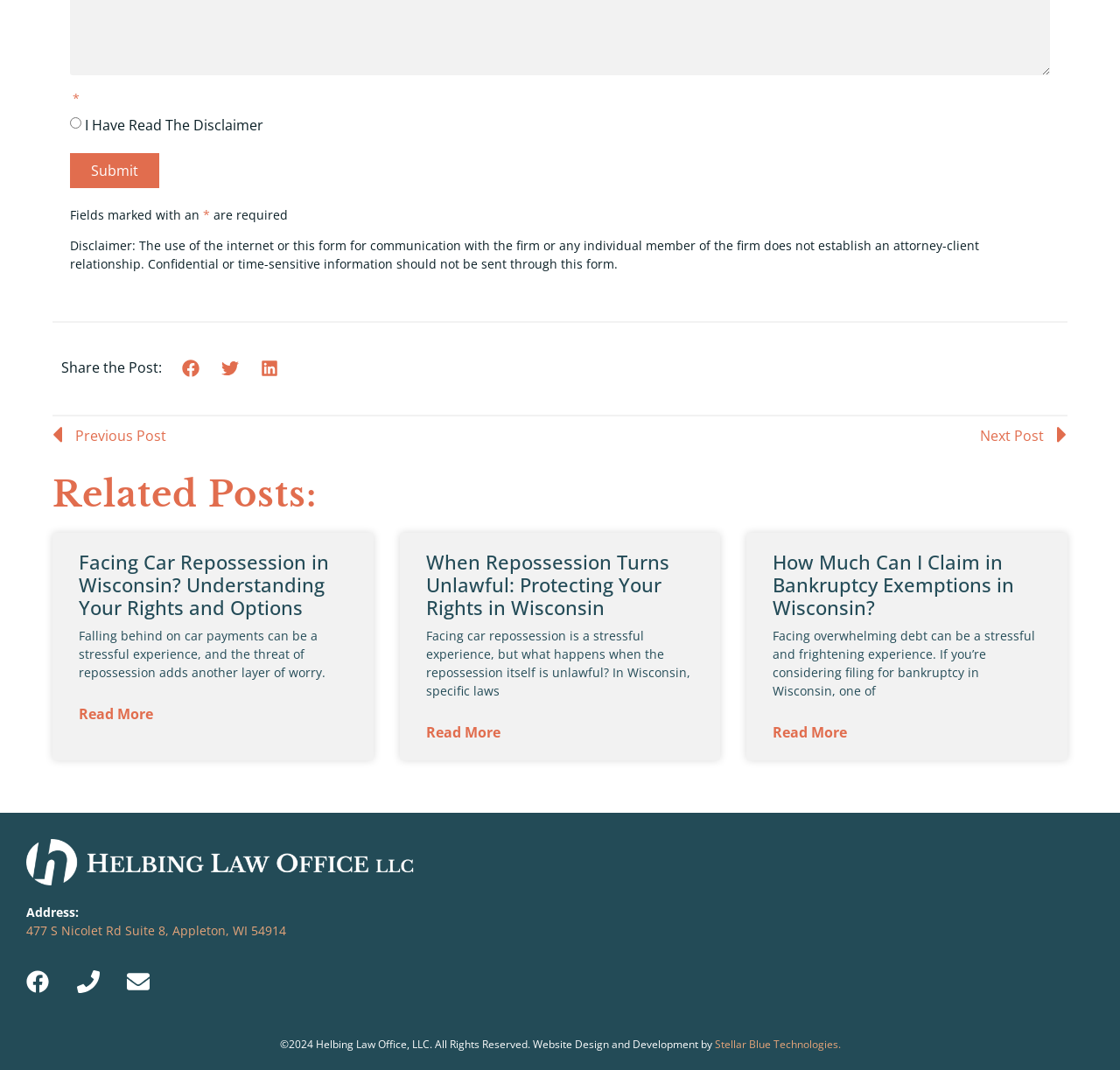Locate the bounding box coordinates of the element to click to perform the following action: 'Read more about Facing Car Repossession in Wisconsin? Understanding Your Rights and Options'. The coordinates should be given as four float values between 0 and 1, in the form of [left, top, right, bottom].

[0.07, 0.657, 0.137, 0.677]